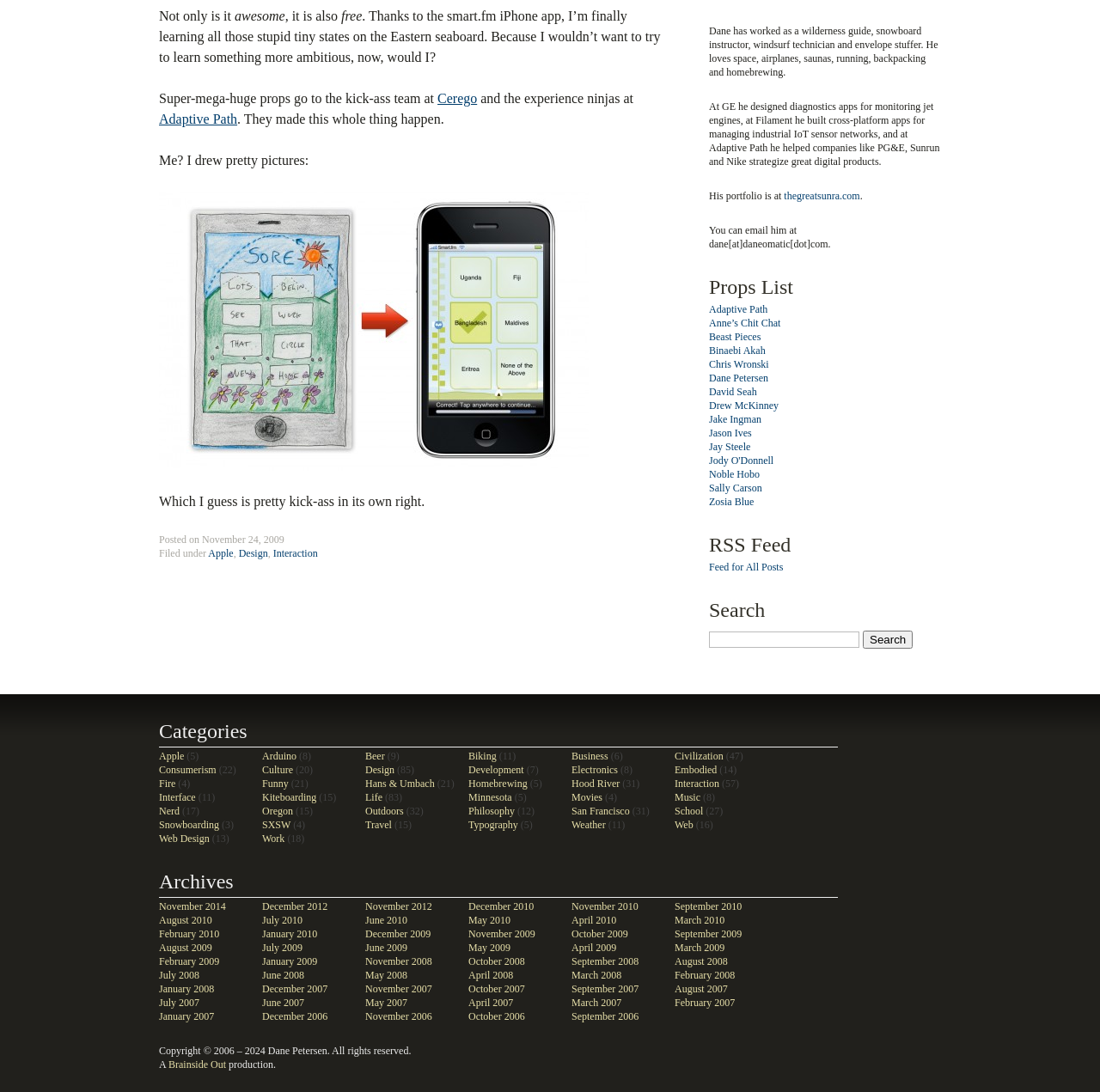Bounding box coordinates are to be given in the format (top-left x, top-left y, bottom-right x, bottom-right y). All values must be floating point numbers between 0 and 1. Provide the bounding box coordinate for the UI element described as: Feed for All Posts

[0.645, 0.514, 0.712, 0.525]